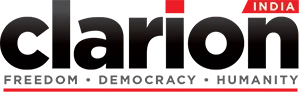Elaborate on all the elements present in the image.

The image features the logo of "Clarion India," which prominently displays the publication's name in a bold, modern typeface. The word "Clarion" is emphasized with a gradient of black to deep red, conveying a sense of urgency and focus. Beneath the name, the tagline "FREEDOM - DEMOCRACY - HUMANITY" is presented in a clean, understated font, highlighting the core values that the publication stands for. The overall design is sleek and professional, embodying a commitment to journalistic integrity and social issues, set against a minimalist background to ensure clarity and visibility.